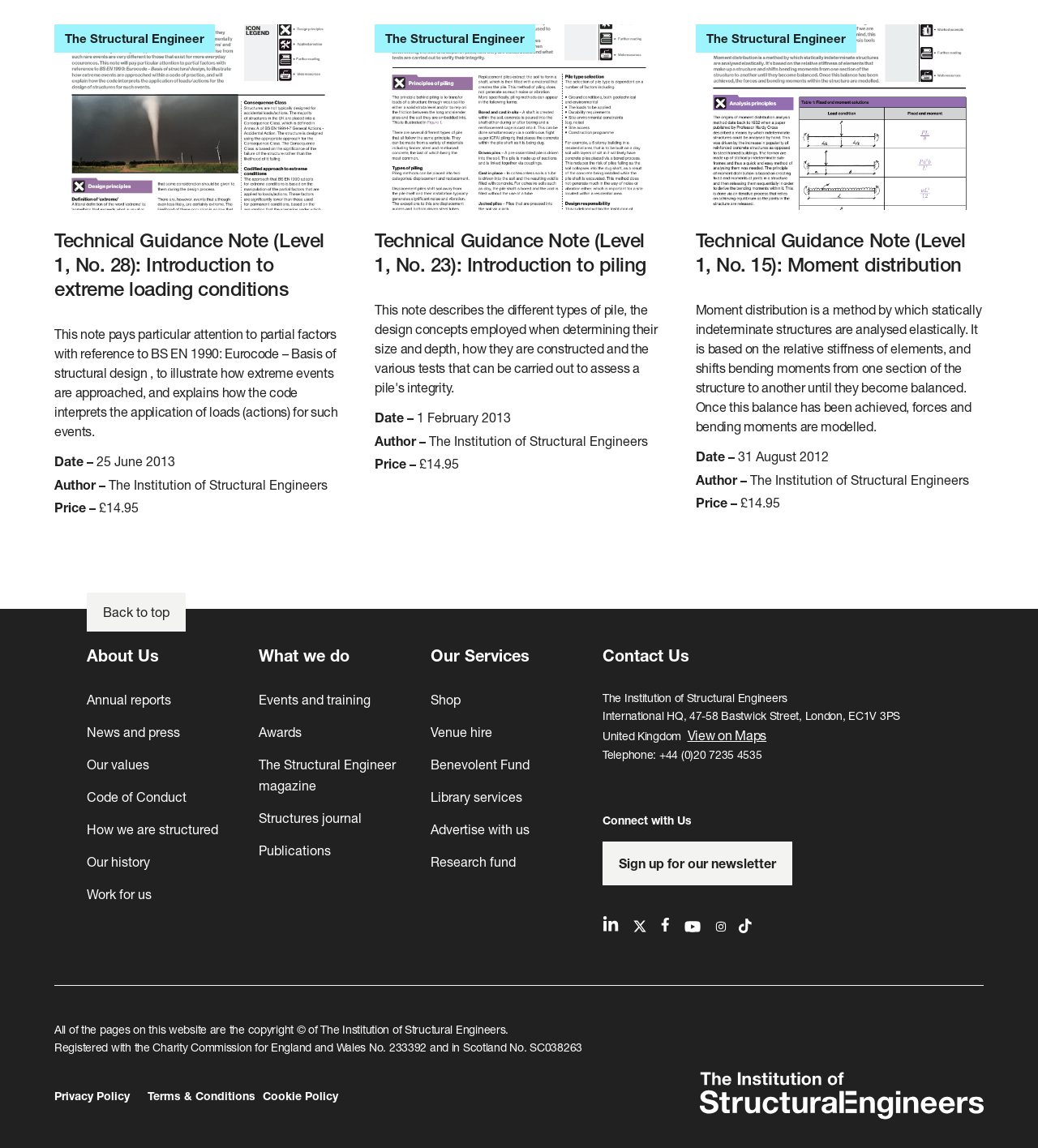Please determine the bounding box coordinates of the area that needs to be clicked to complete this task: 'Sign up for the newsletter'. The coordinates must be four float numbers between 0 and 1, formatted as [left, top, right, bottom].

[0.58, 0.733, 0.763, 0.772]